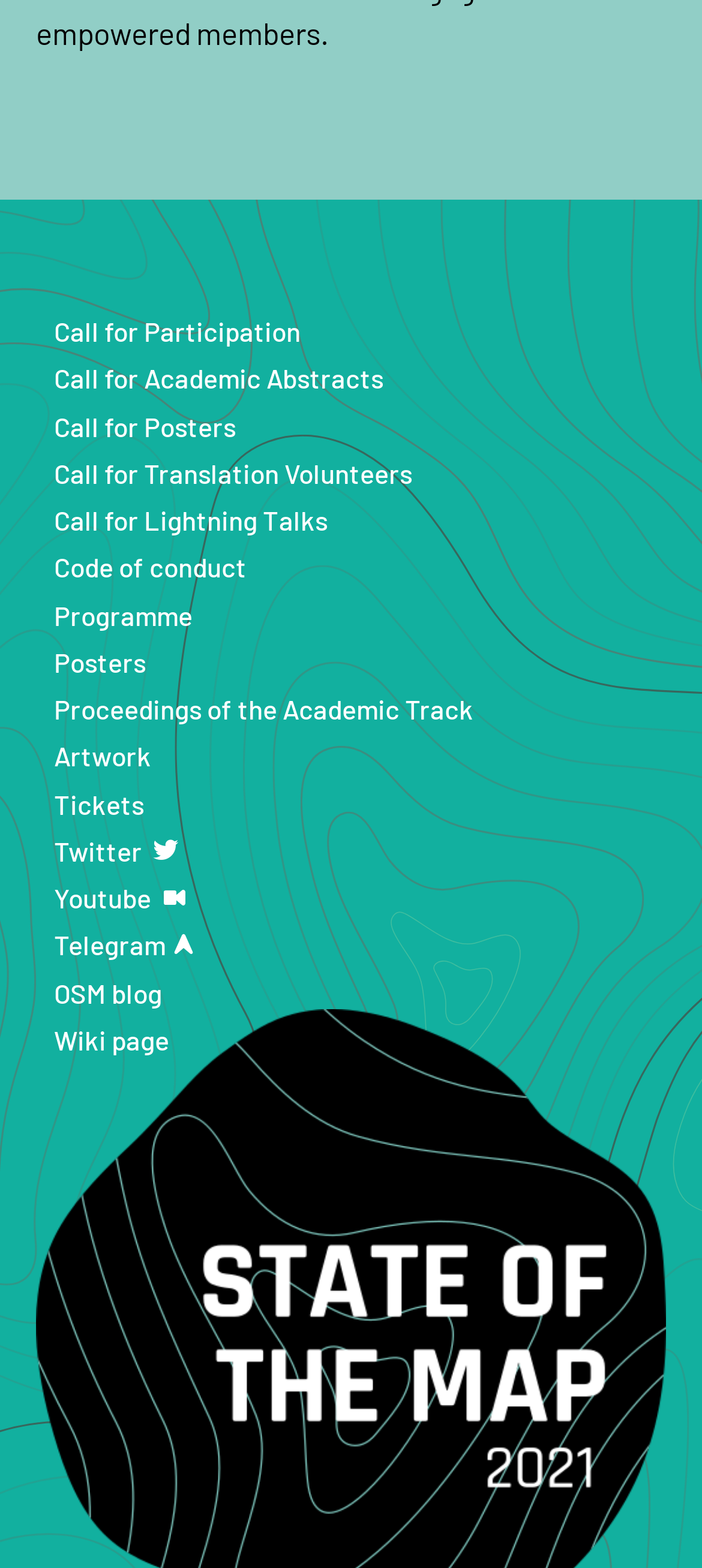Please identify the bounding box coordinates of the element's region that should be clicked to execute the following instruction: "View more contact info". The bounding box coordinates must be four float numbers between 0 and 1, i.e., [left, top, right, bottom].

None